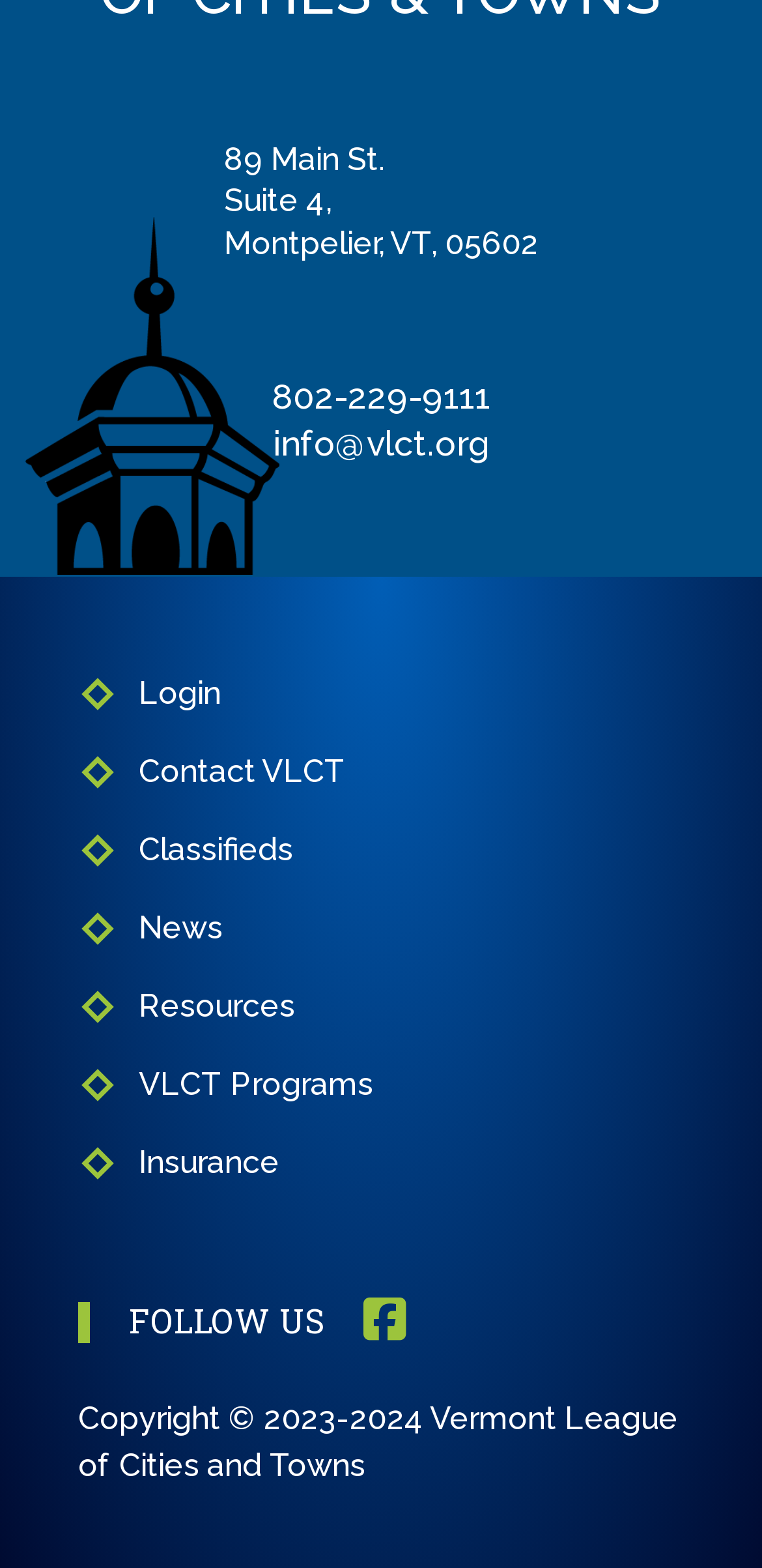Carefully observe the image and respond to the question with a detailed answer:
What is the copyright year of the website?

I found the copyright information by looking at the static text element at the bottom of the webpage, which displays the copyright symbol and the years 2023-2024.